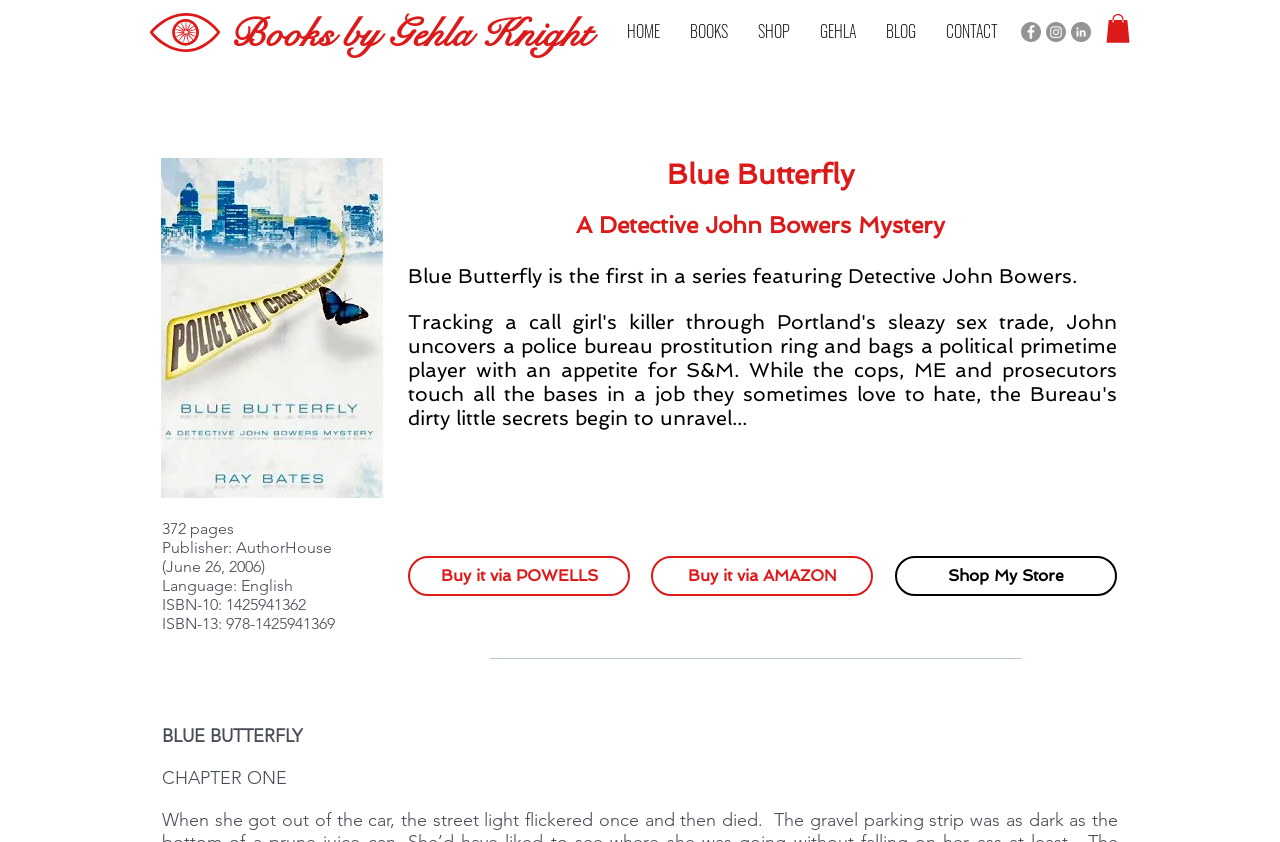Can you find the bounding box coordinates for the element to click on to achieve the instruction: "View the book cover"?

[0.126, 0.188, 0.299, 0.591]